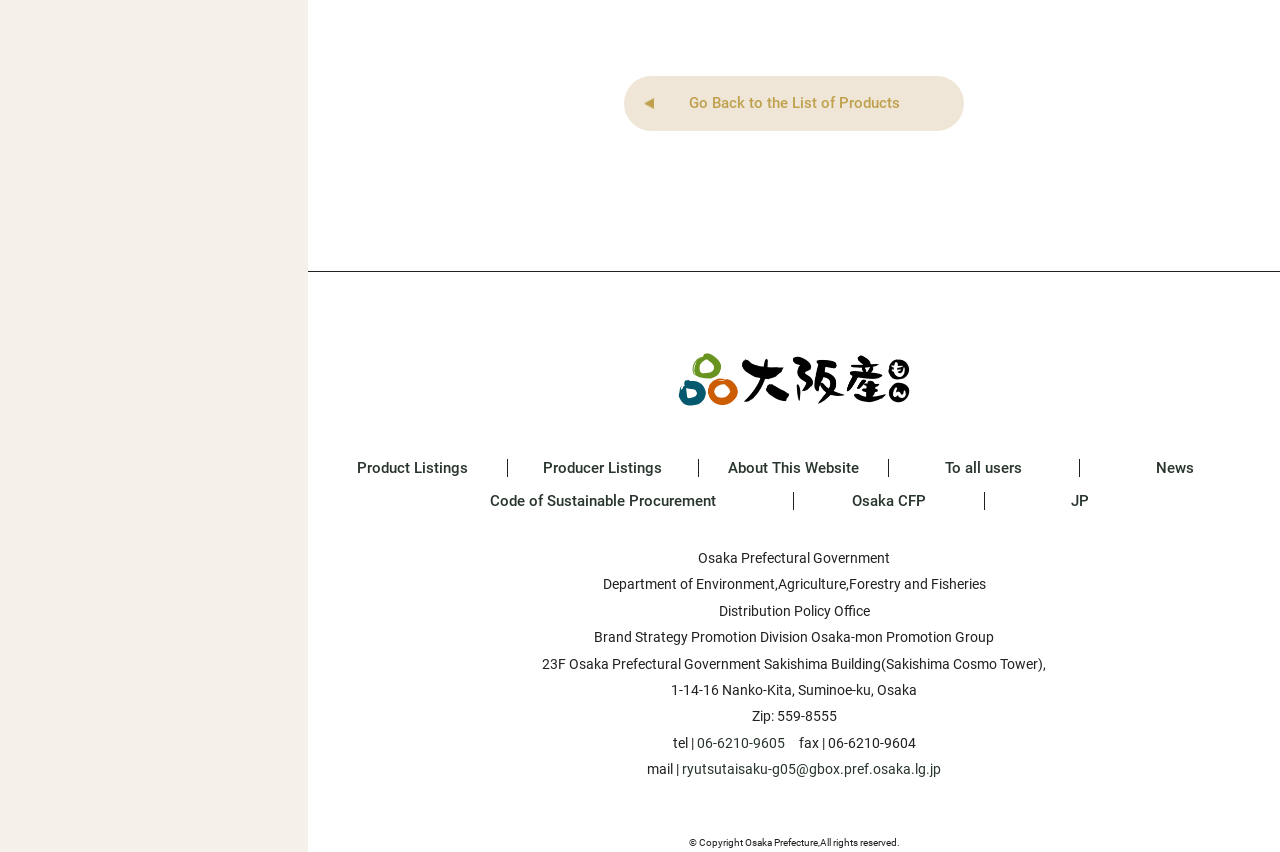Specify the bounding box coordinates of the element's area that should be clicked to execute the given instruction: "View product listings". The coordinates should be four float numbers between 0 and 1, i.e., [left, top, right, bottom].

[0.271, 0.539, 0.373, 0.56]